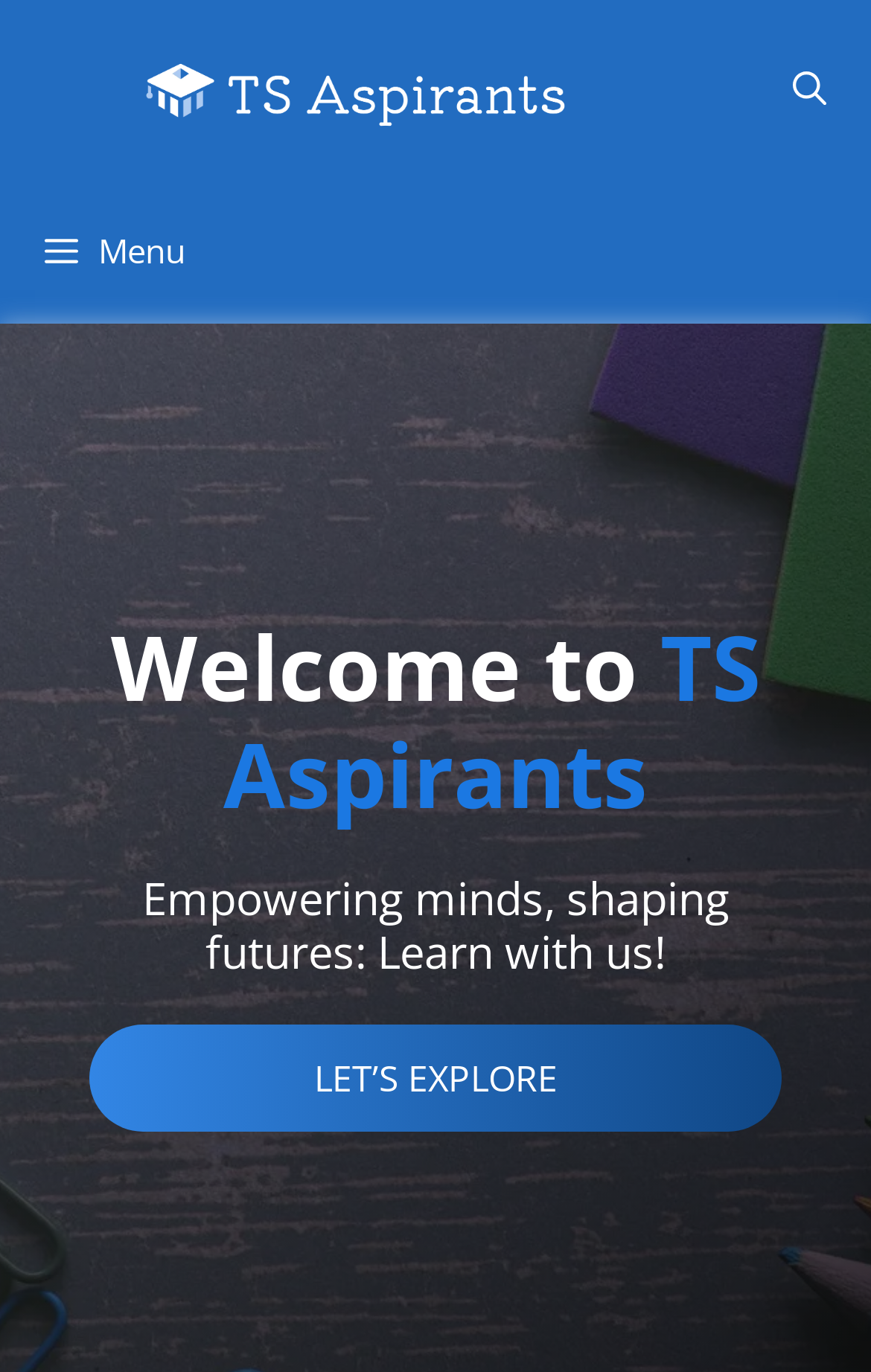How many links are in the navigation bar?
Look at the screenshot and respond with one word or a short phrase.

1